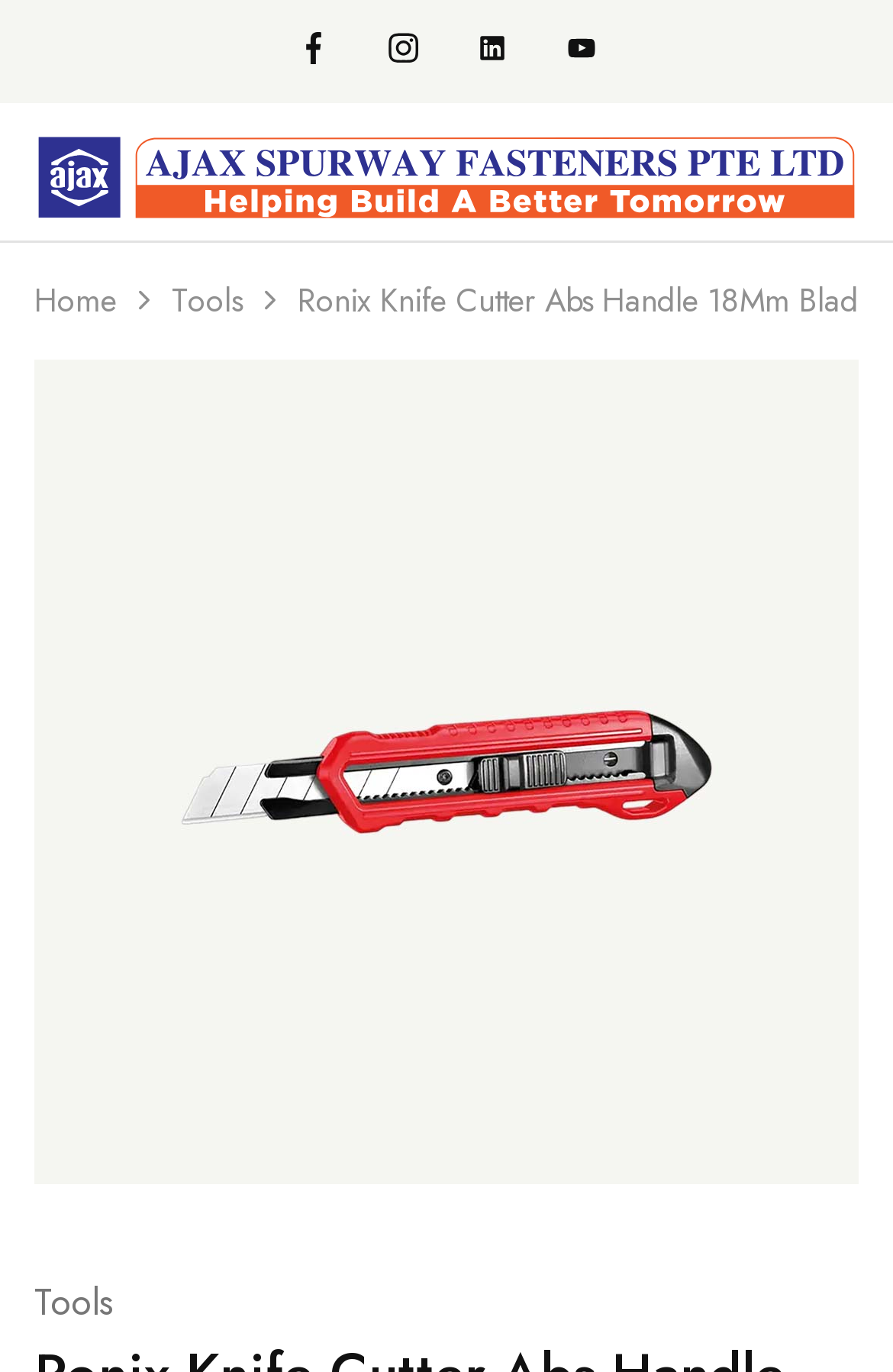Is there a figure element on the webpage?
Answer the question with a single word or phrase, referring to the image.

Yes